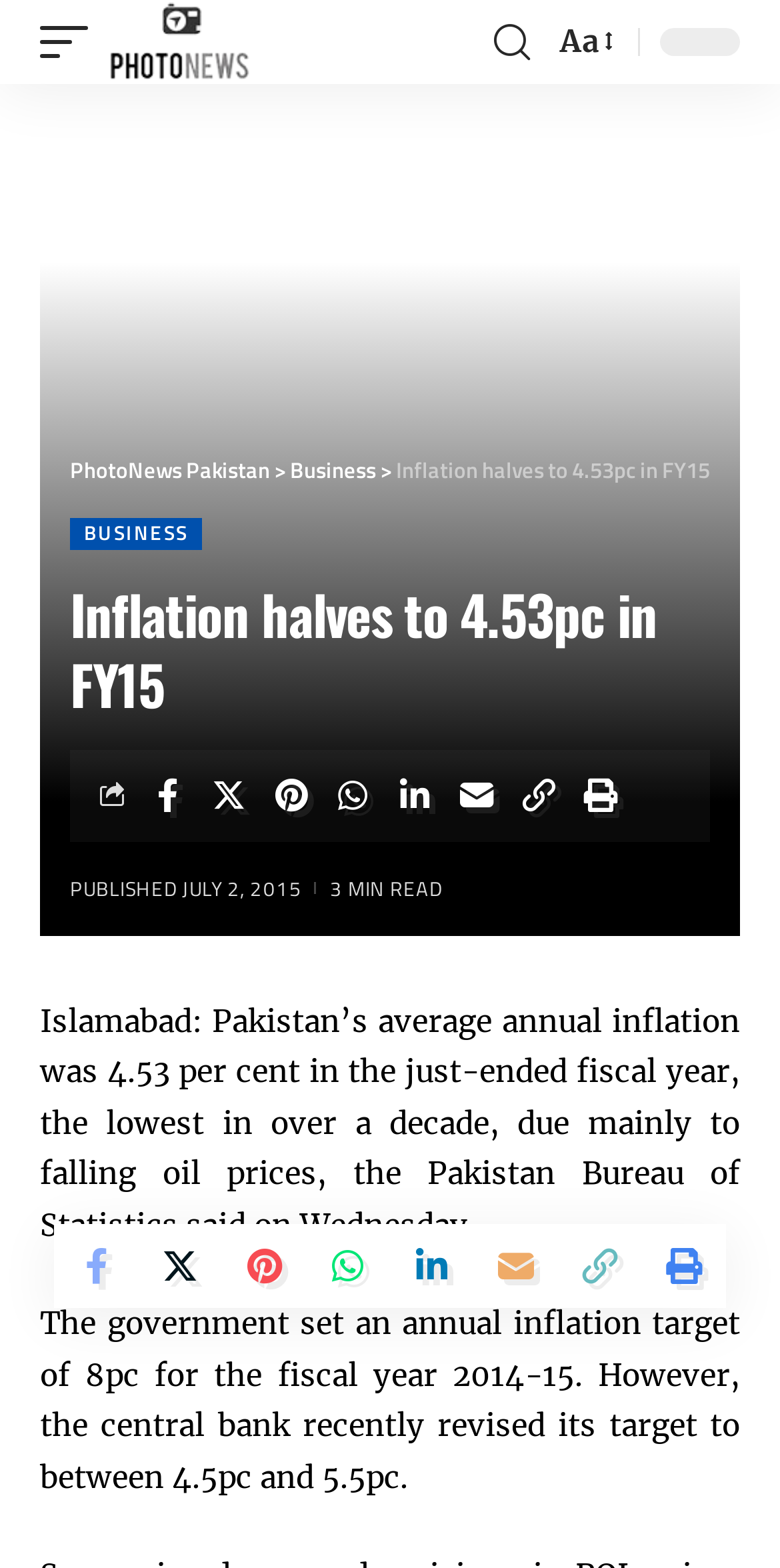Determine the bounding box coordinates of the element's region needed to click to follow the instruction: "share on social media". Provide these coordinates as four float numbers between 0 and 1, formatted as [left, top, right, bottom].

[0.178, 0.487, 0.25, 0.528]